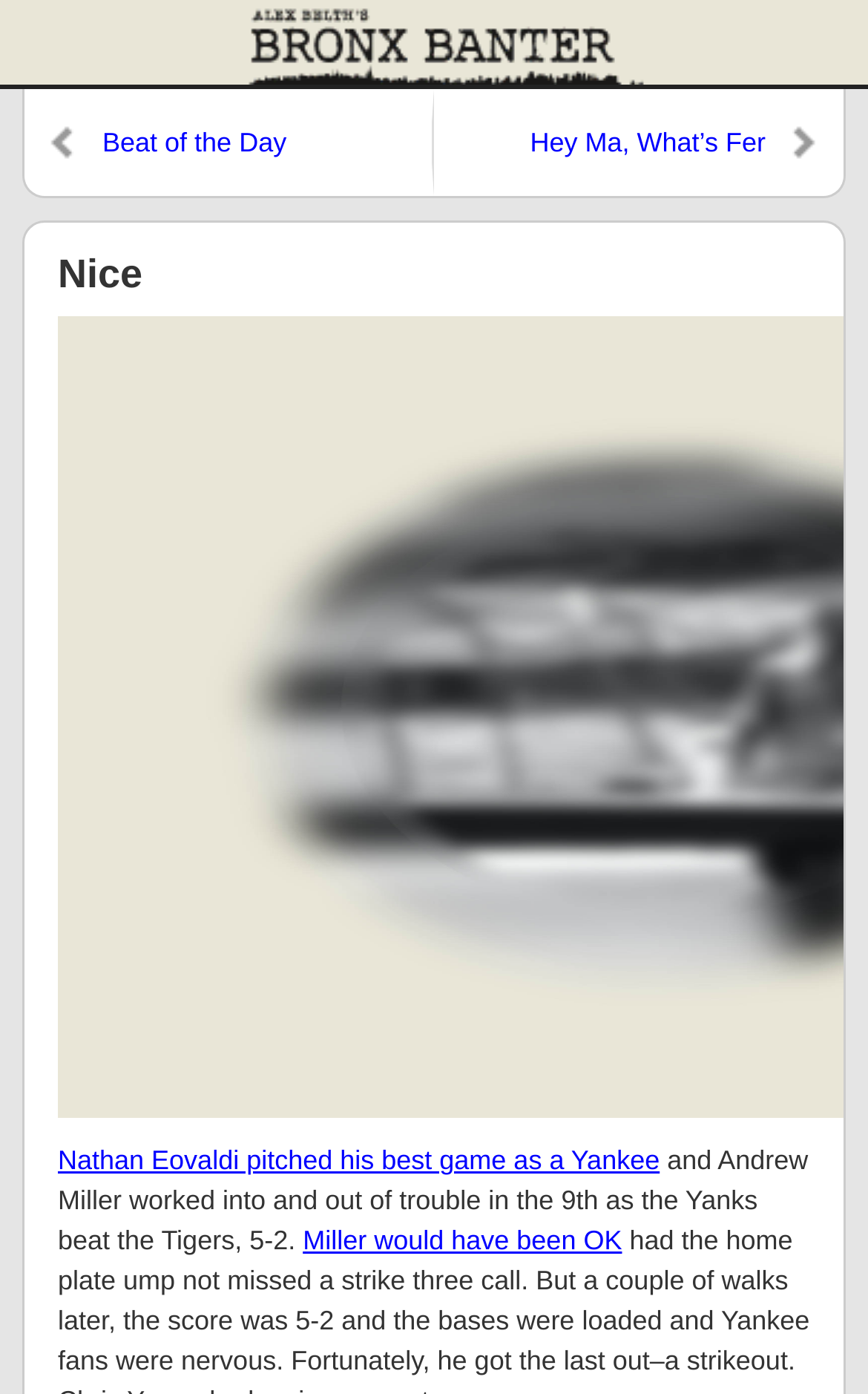Using the elements shown in the image, answer the question comprehensively: What is the score of the game?

The score of the game can be determined by reading the static text element which mentions 'the Yanks beat the Tigers, 5-2', indicating that the final score of the game was 5-2 in favor of the Yankees.